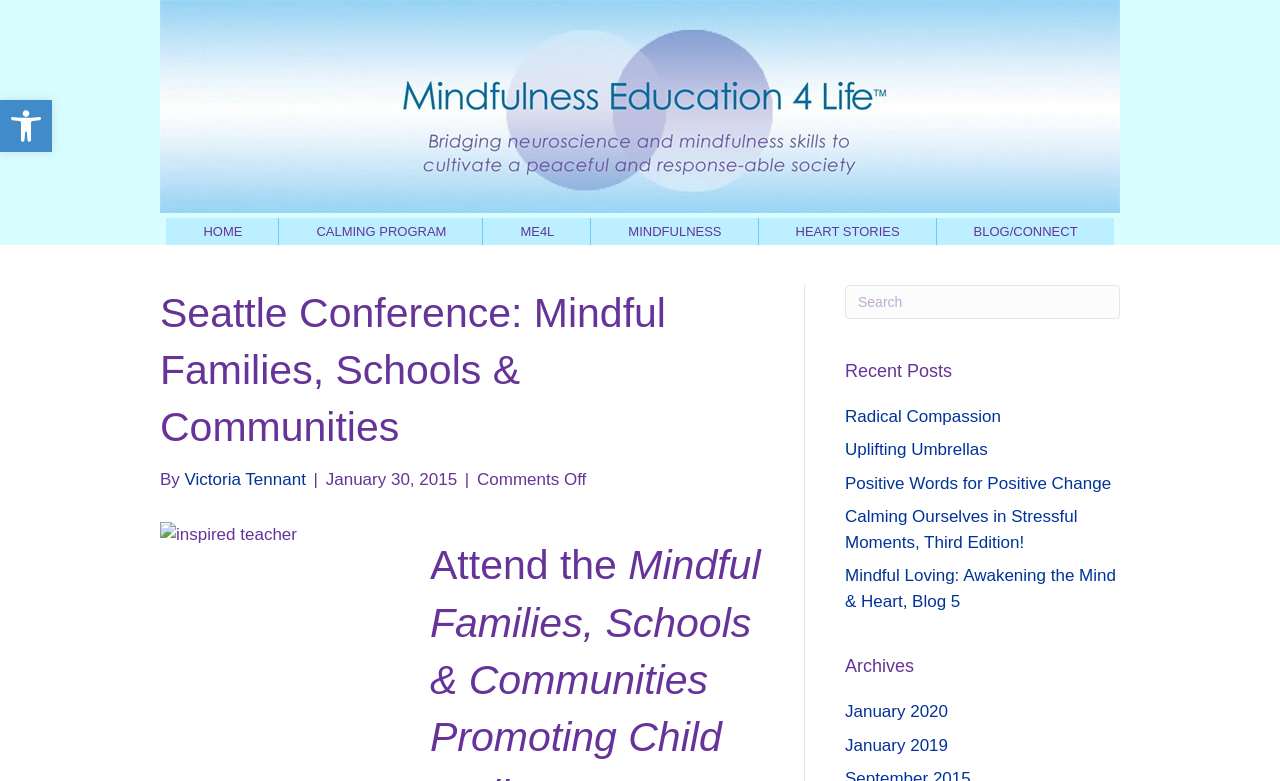Please find the bounding box coordinates of the element that you should click to achieve the following instruction: "Search for something". The coordinates should be presented as four float numbers between 0 and 1: [left, top, right, bottom].

[0.66, 0.364, 0.875, 0.408]